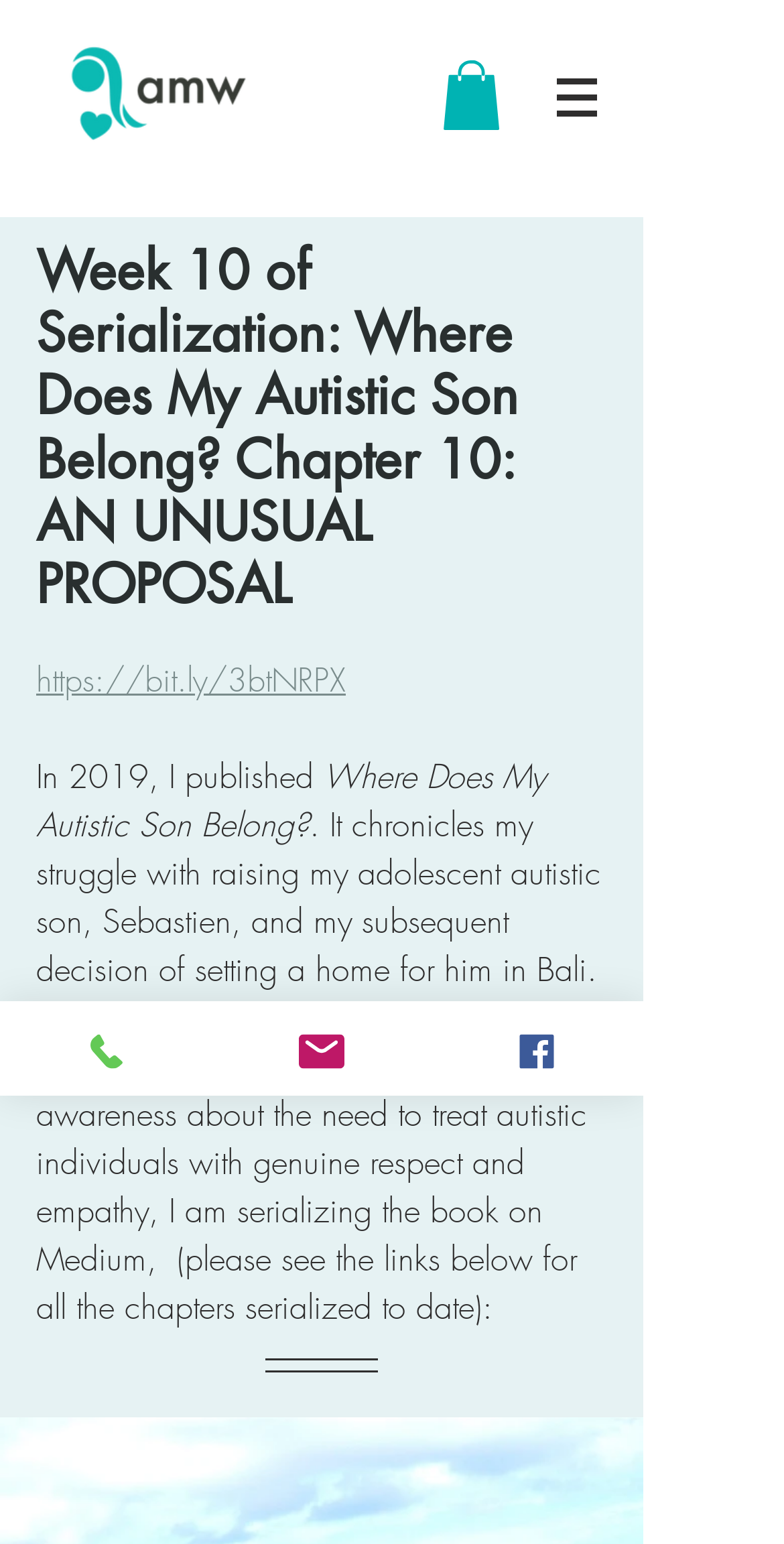How many social media links are present on the webpage? Please answer the question using a single word or phrase based on the image.

3